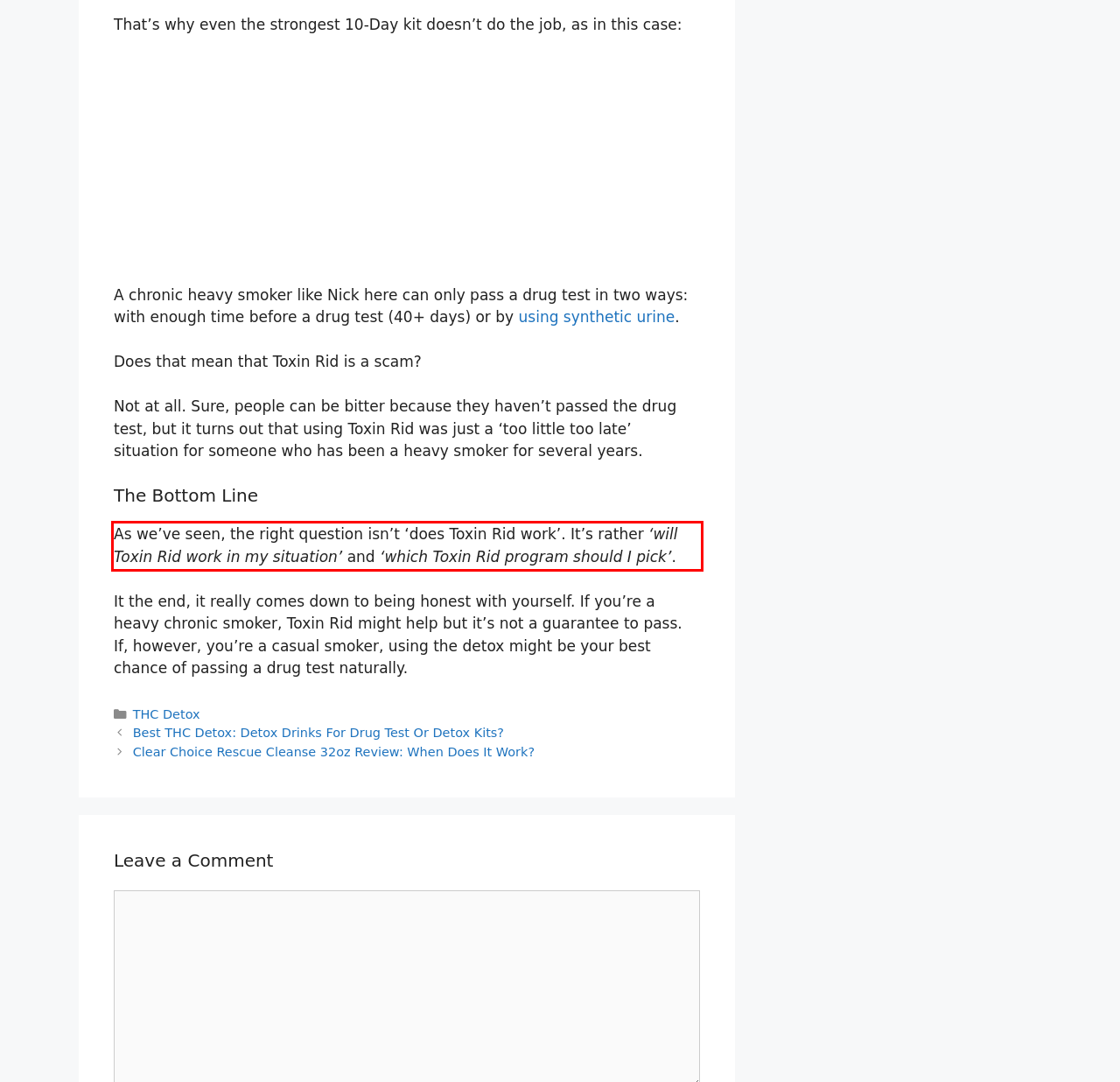Using the provided screenshot, read and generate the text content within the red-bordered area.

As we’ve seen, the right question isn’t ‘does Toxin Rid work’. It’s rather ‘will Toxin Rid work in my situation’ and ‘which Toxin Rid program should I pick’.